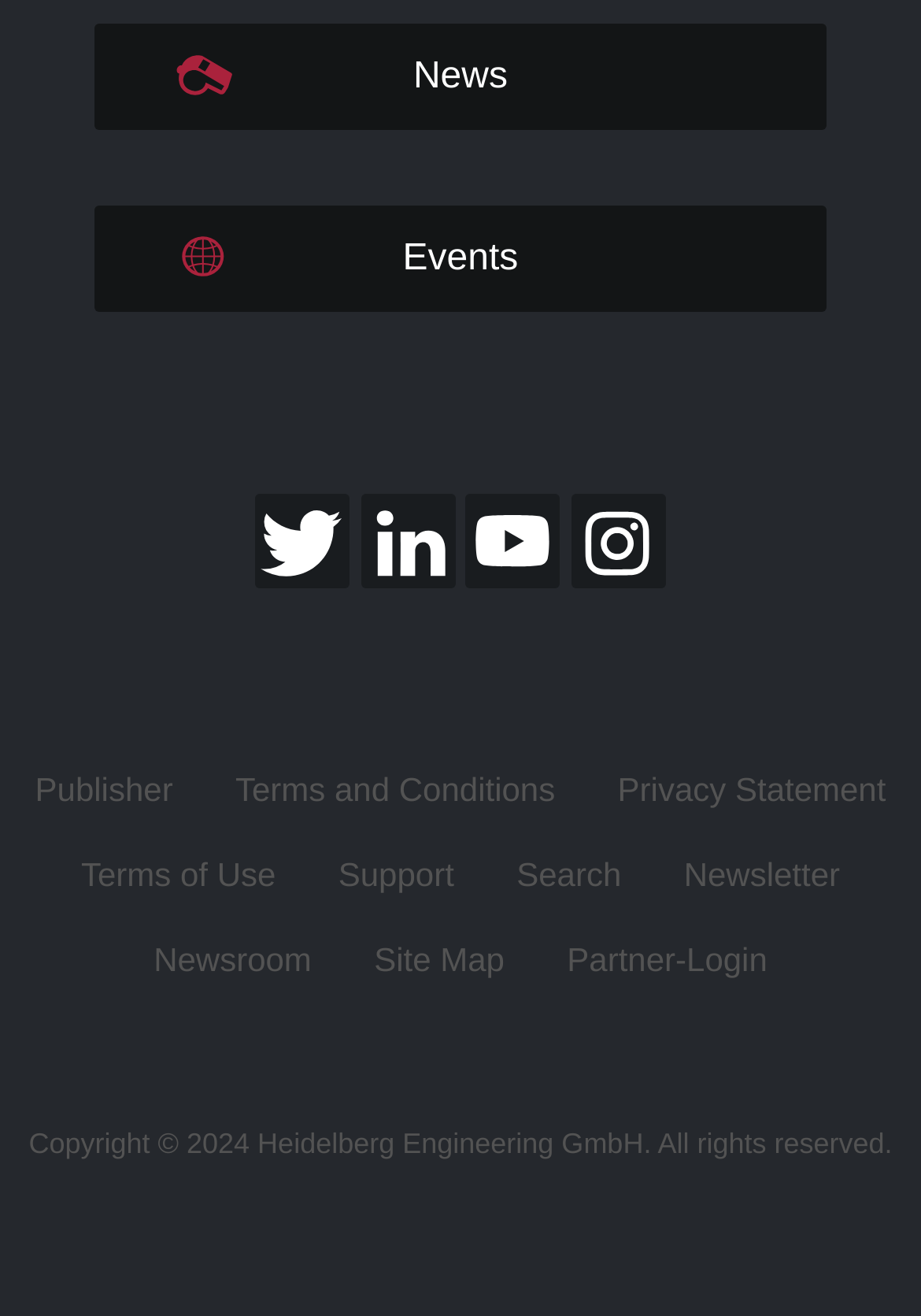Please locate the bounding box coordinates of the region I need to click to follow this instruction: "Go to Newsroom".

[0.139, 0.697, 0.367, 0.761]